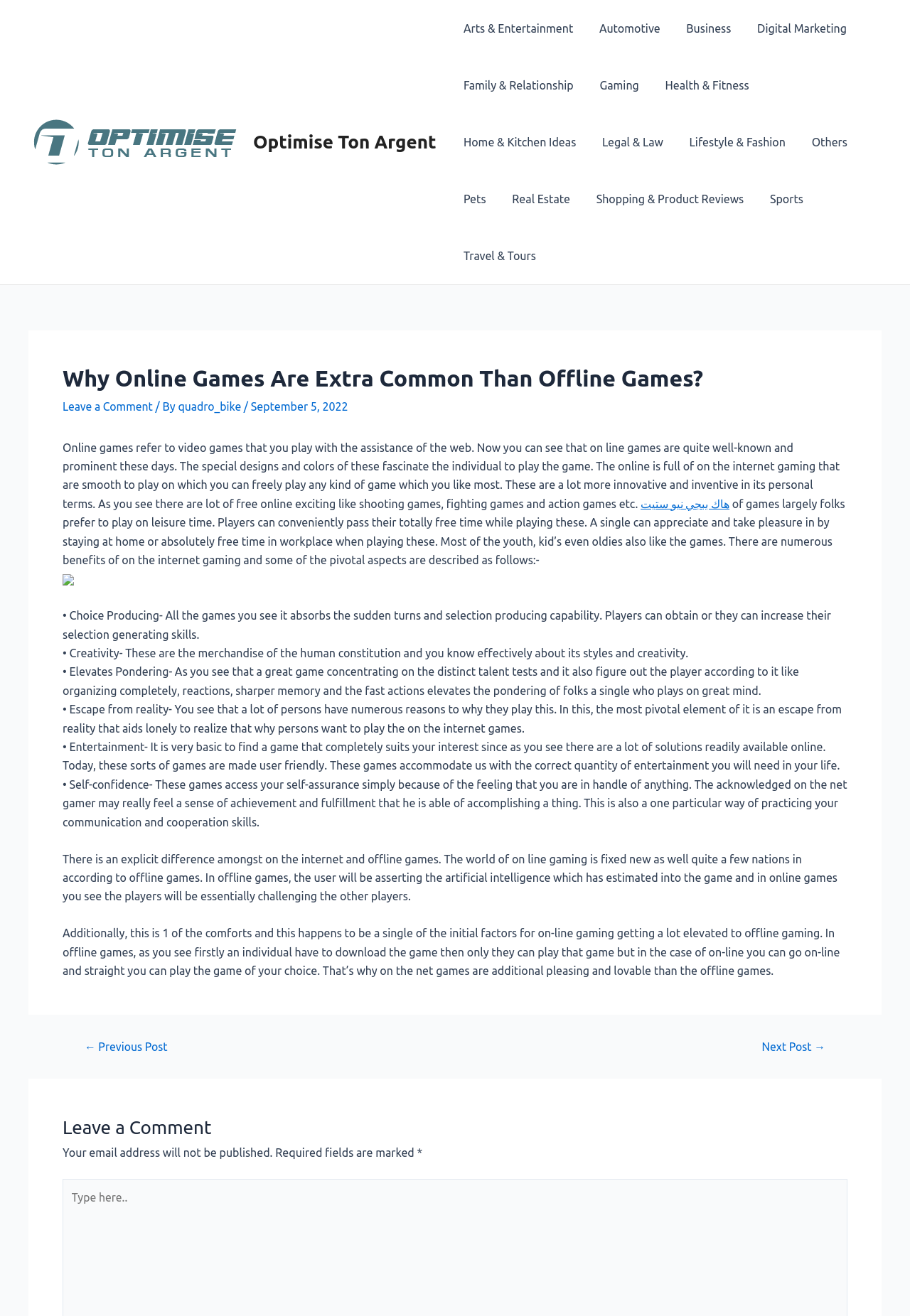Can you find the bounding box coordinates of the area I should click to execute the following instruction: "Leave a comment"?

[0.069, 0.304, 0.169, 0.314]